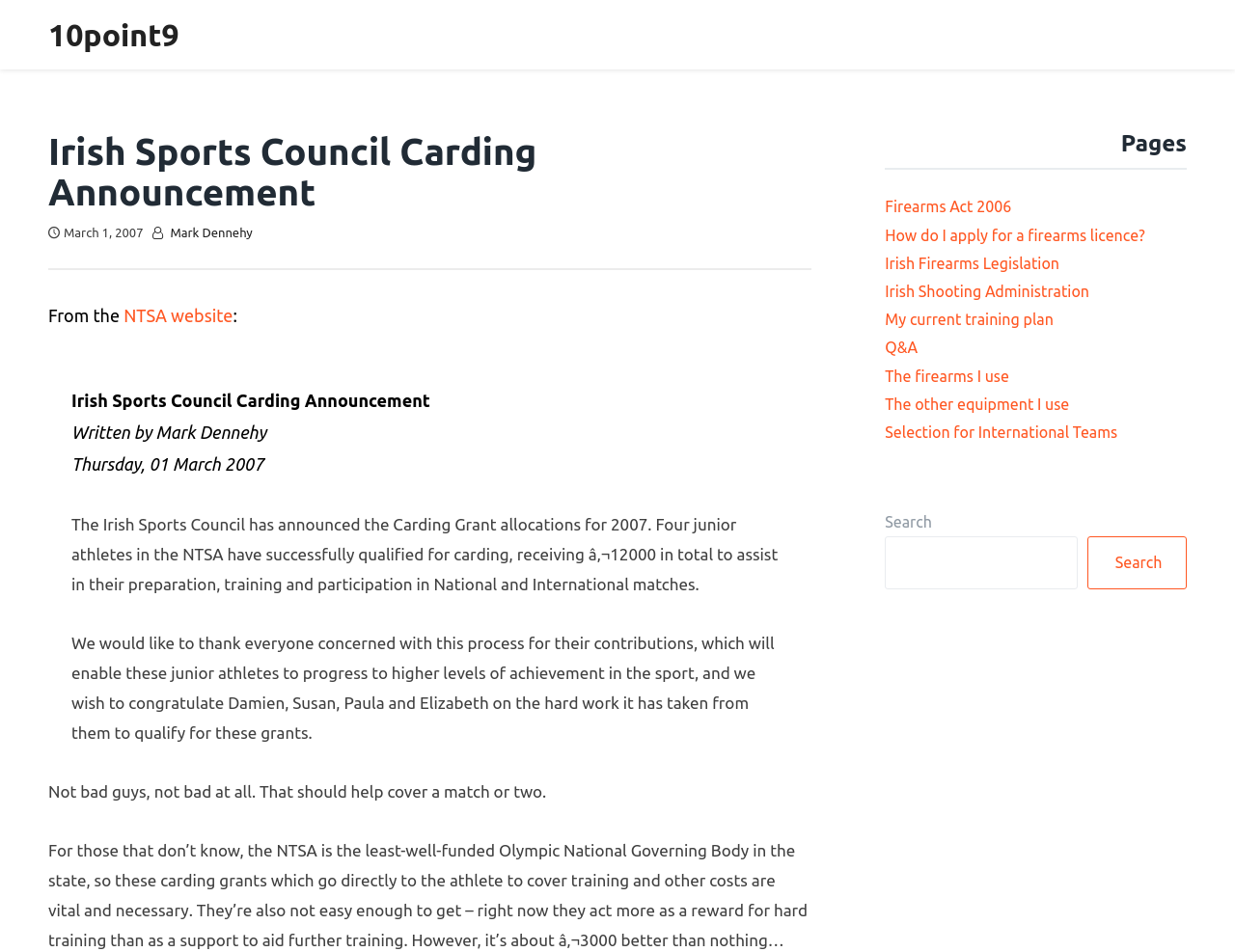Identify the main heading of the webpage and provide its text content.

Irish Sports Council Carding Announcement